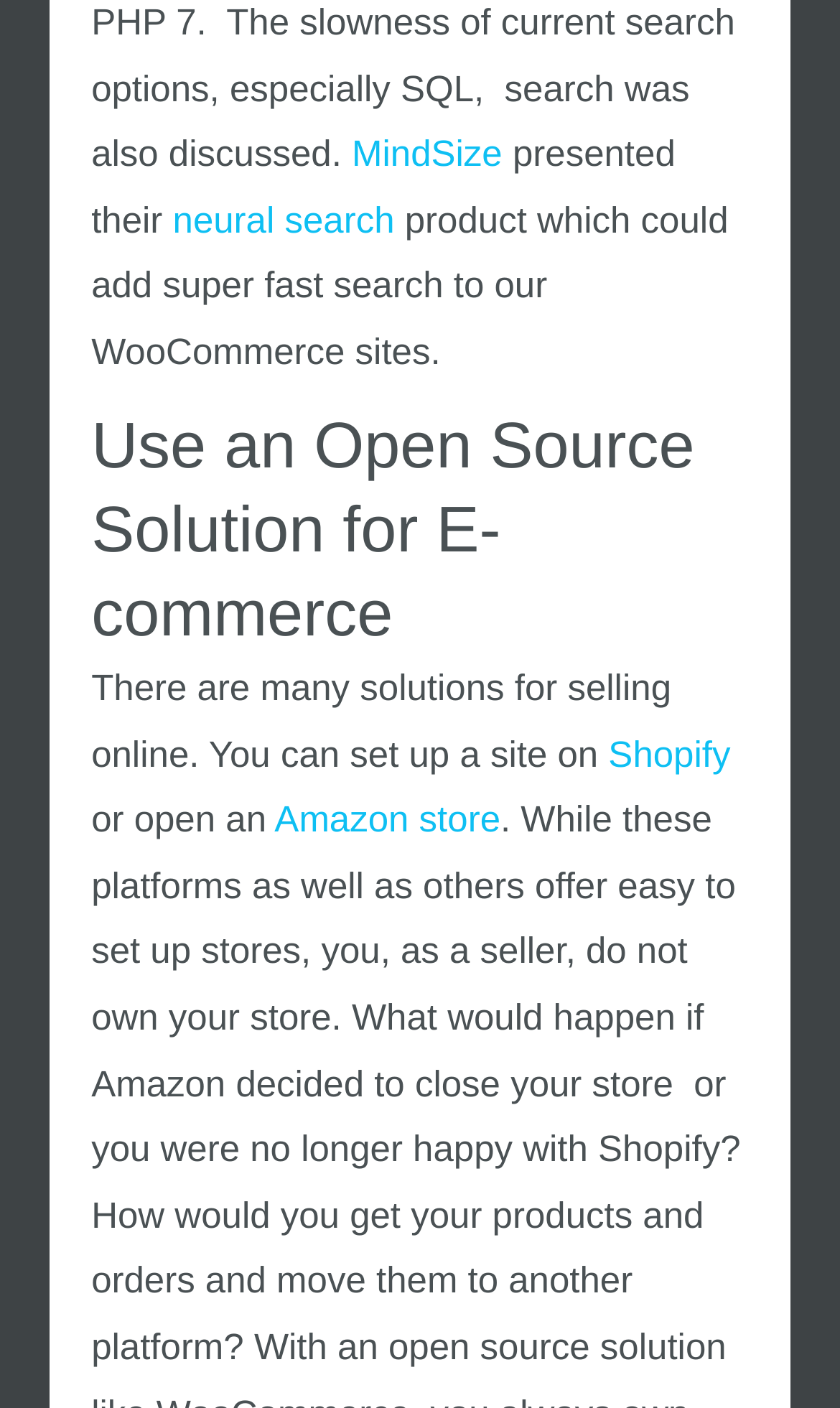Determine the bounding box coordinates in the format (top-left x, top-left y, bottom-right x, bottom-right y). Ensure all values are floating point numbers between 0 and 1. Identify the bounding box of the UI element described by: Linked In

[0.506, 0.576, 0.562, 0.61]